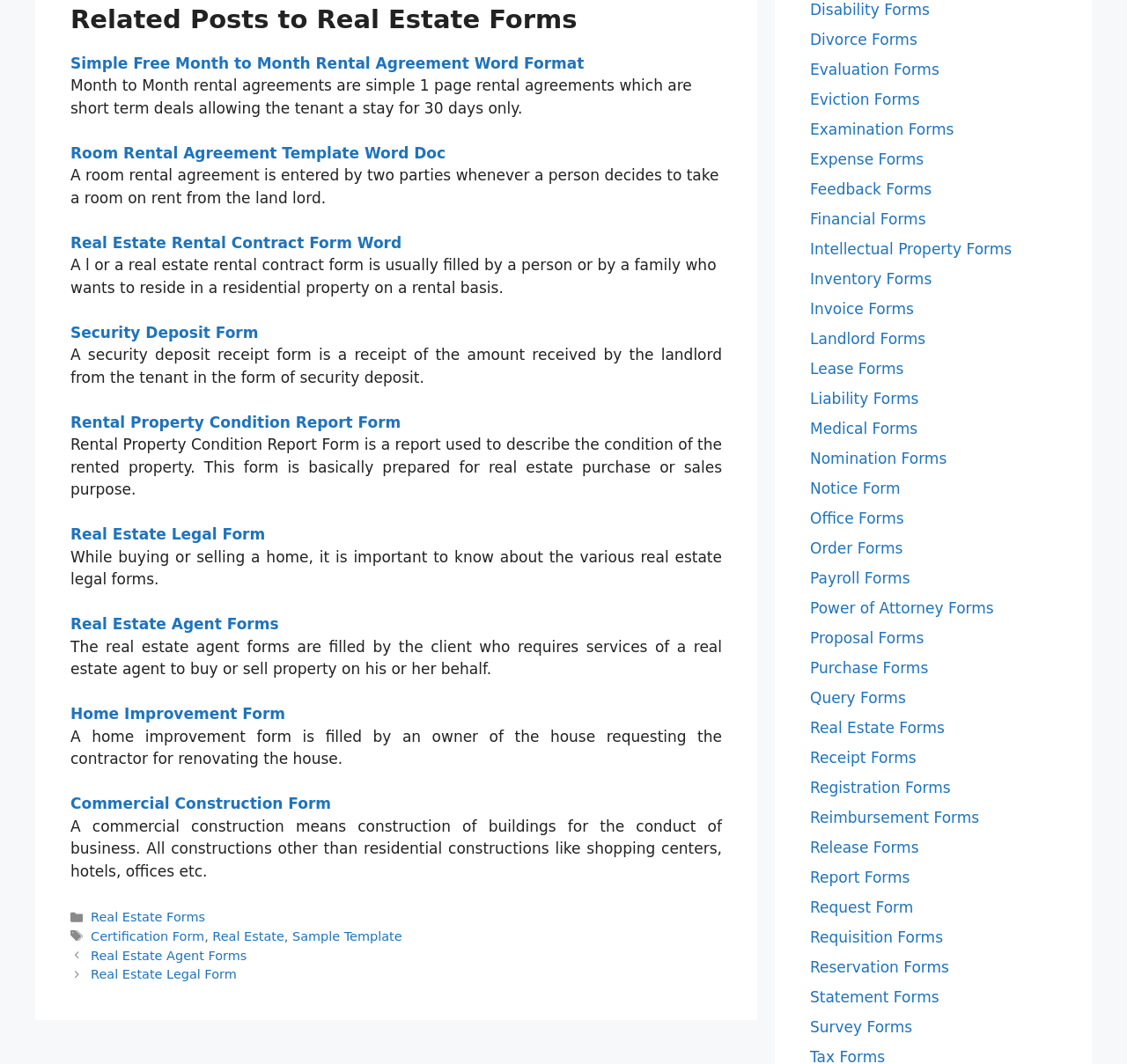Find the bounding box coordinates corresponding to the UI element with the description: "Rental Property Condition Report Form". The coordinates should be formatted as [left, top, right, bottom], with values as floats between 0 and 1.

[0.062, 0.389, 0.356, 0.405]